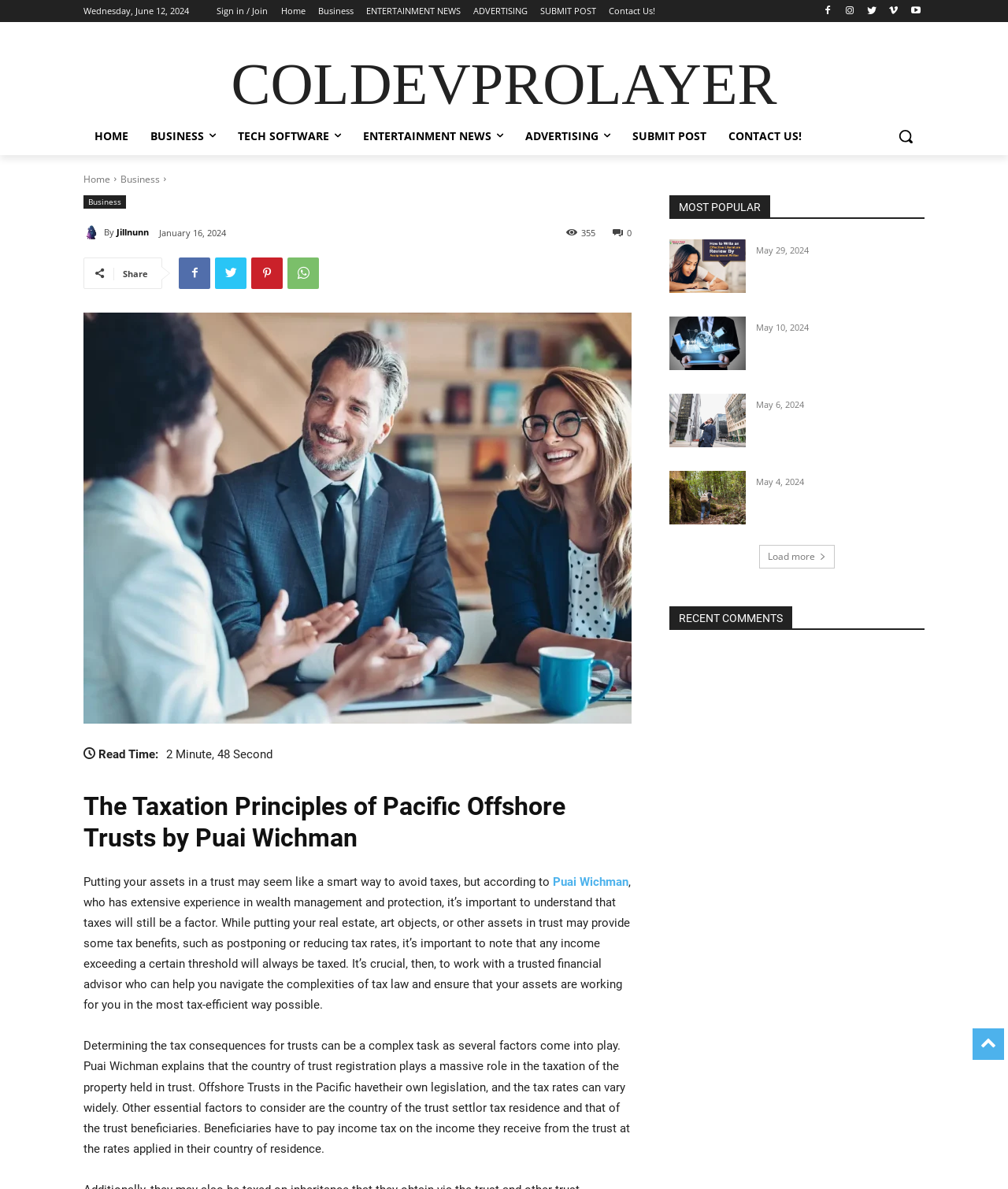Offer a detailed explanation of the webpage layout and contents.

This webpage appears to be a news article or blog post about taxation principles of Pacific offshore trusts. At the top of the page, there is a navigation bar with several links, including "Sign in / Join", "Home", "Business", "ENTERTAINMENT NEWS", "ADVERTISING", "SUBMIT POST", and "Contact Us!". Below this, there is a search bar with a magnifying glass icon.

The main content of the page is divided into two sections. On the left side, there is a column with a heading "MOST POPULAR" and a list of four links with dates, likely representing popular news articles. Below this, there is a "Load more" button.

On the right side, the main article is displayed. The title of the article is "The Taxation Principles of Pacific Offshore Trusts by Puai Wichman". Below the title, there is a brief summary of the article, which discusses the importance of understanding taxation principles when putting assets in a trust. The article is written by Puai Wichman, who has extensive experience in wealth management and protection.

The article is divided into several paragraphs, with headings and subheadings. The text explains the complexities of tax law and the importance of working with a trusted financial advisor to navigate these complexities. There are also several links and icons throughout the article, including social media sharing buttons.

At the top right corner of the page, there is a date "Wednesday, June 12, 2024" and several social media links. There are also several icons and links at the bottom of the page, including a "Share" button and links to other articles or sections of the website.